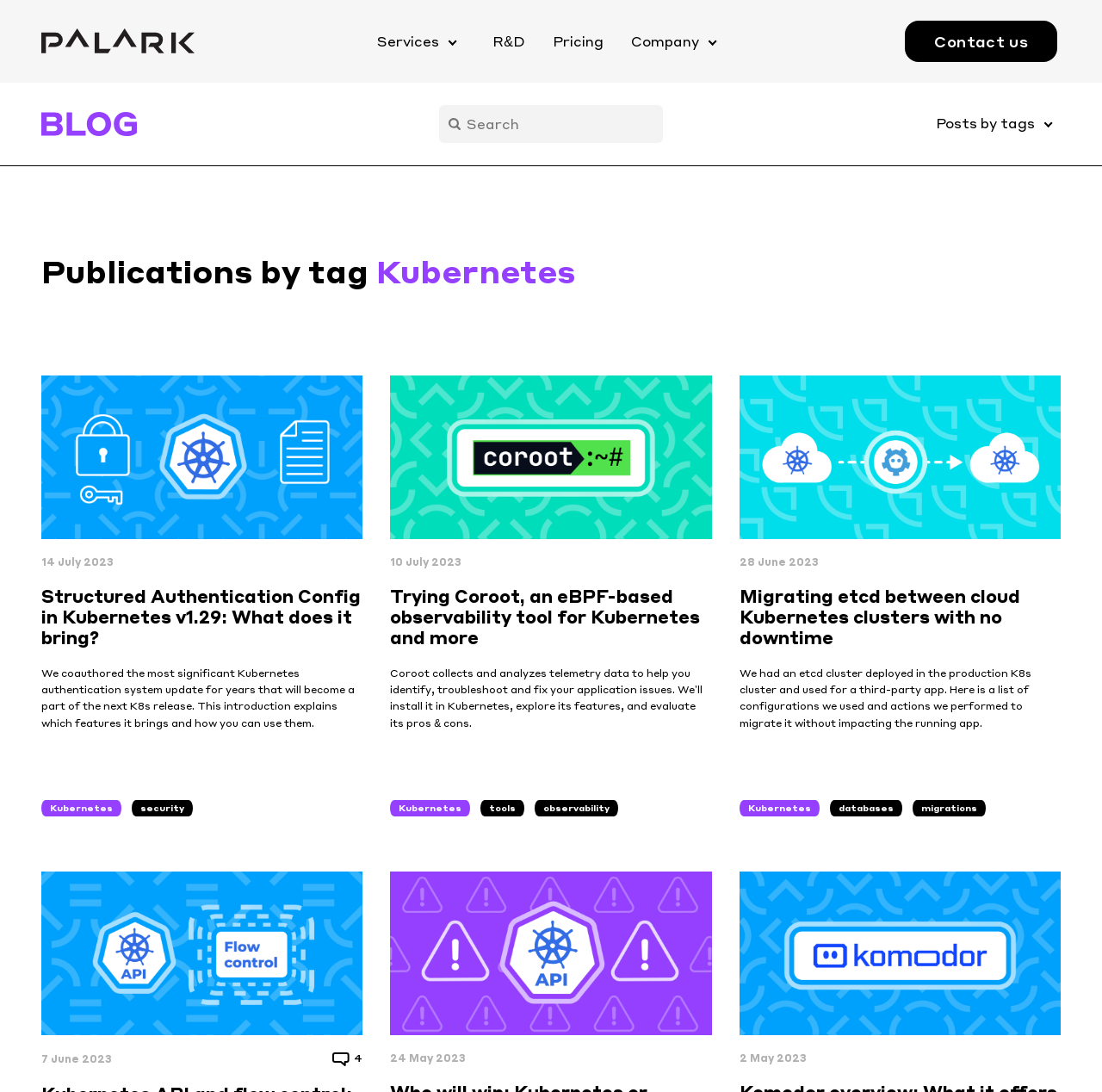Determine the bounding box coordinates of the region to click in order to accomplish the following instruction: "View posts by tags". Provide the coordinates as four float numbers between 0 and 1, specifically [left, top, right, bottom].

[0.835, 0.099, 0.963, 0.129]